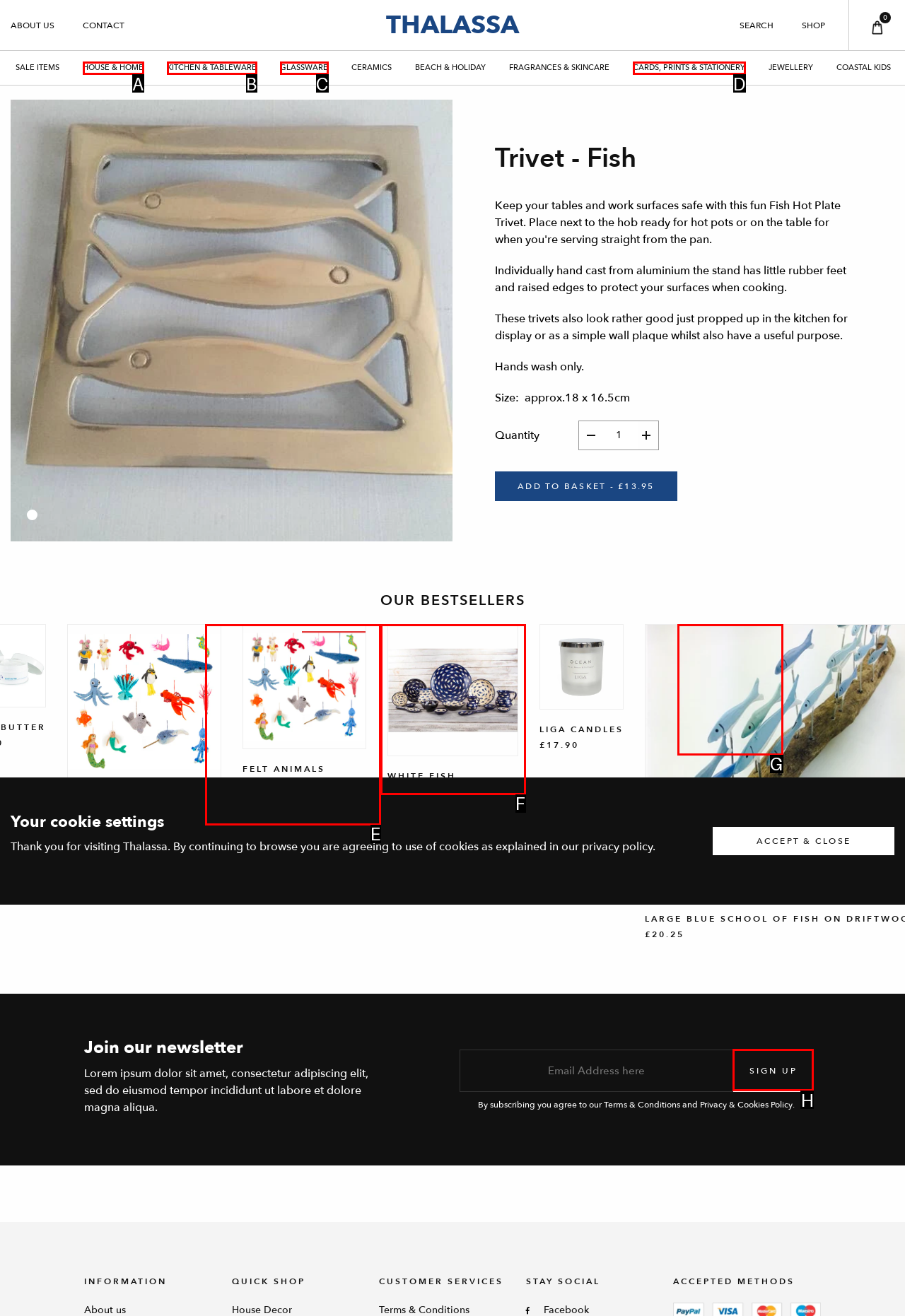Tell me the letter of the UI element to click in order to accomplish the following task: Subscribe to the newsletter
Answer with the letter of the chosen option from the given choices directly.

H